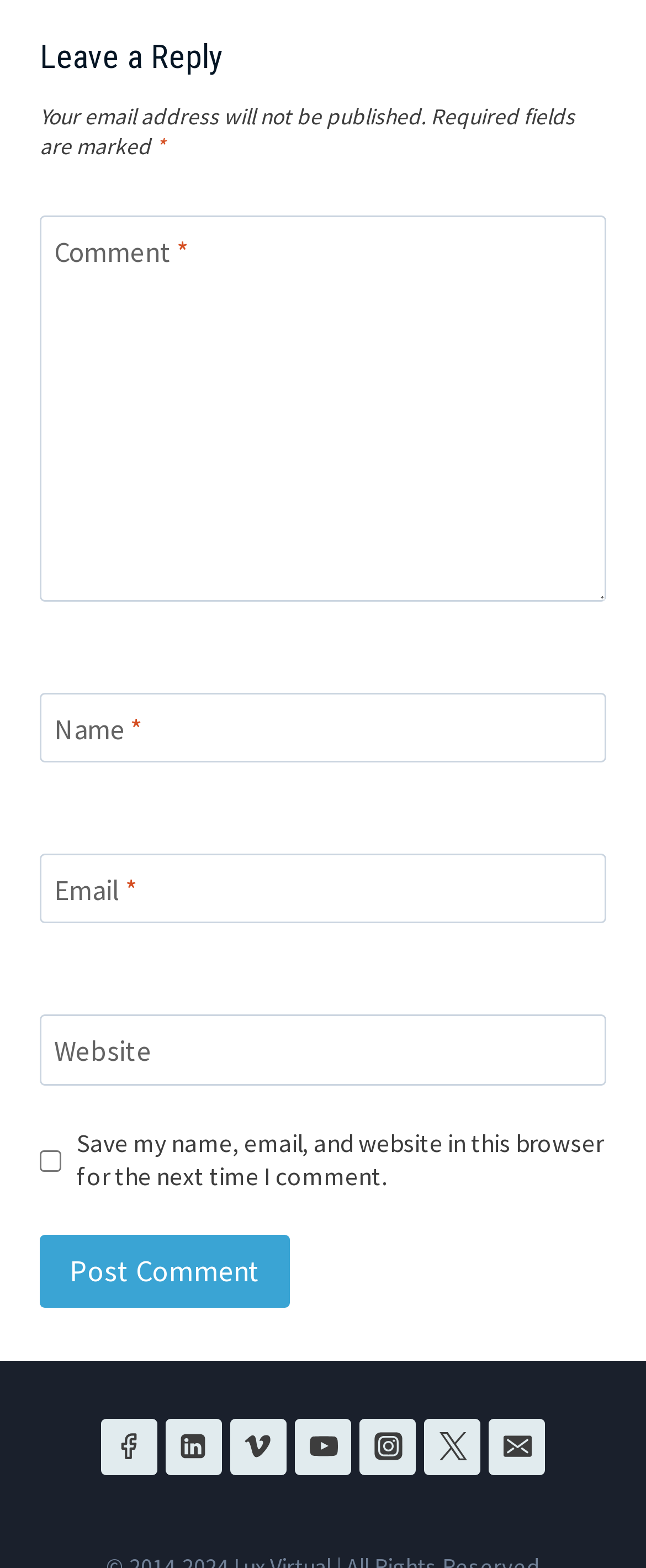Locate the bounding box of the UI element described by: "CALL NOW: 402-480-7160" in the given webpage screenshot.

None